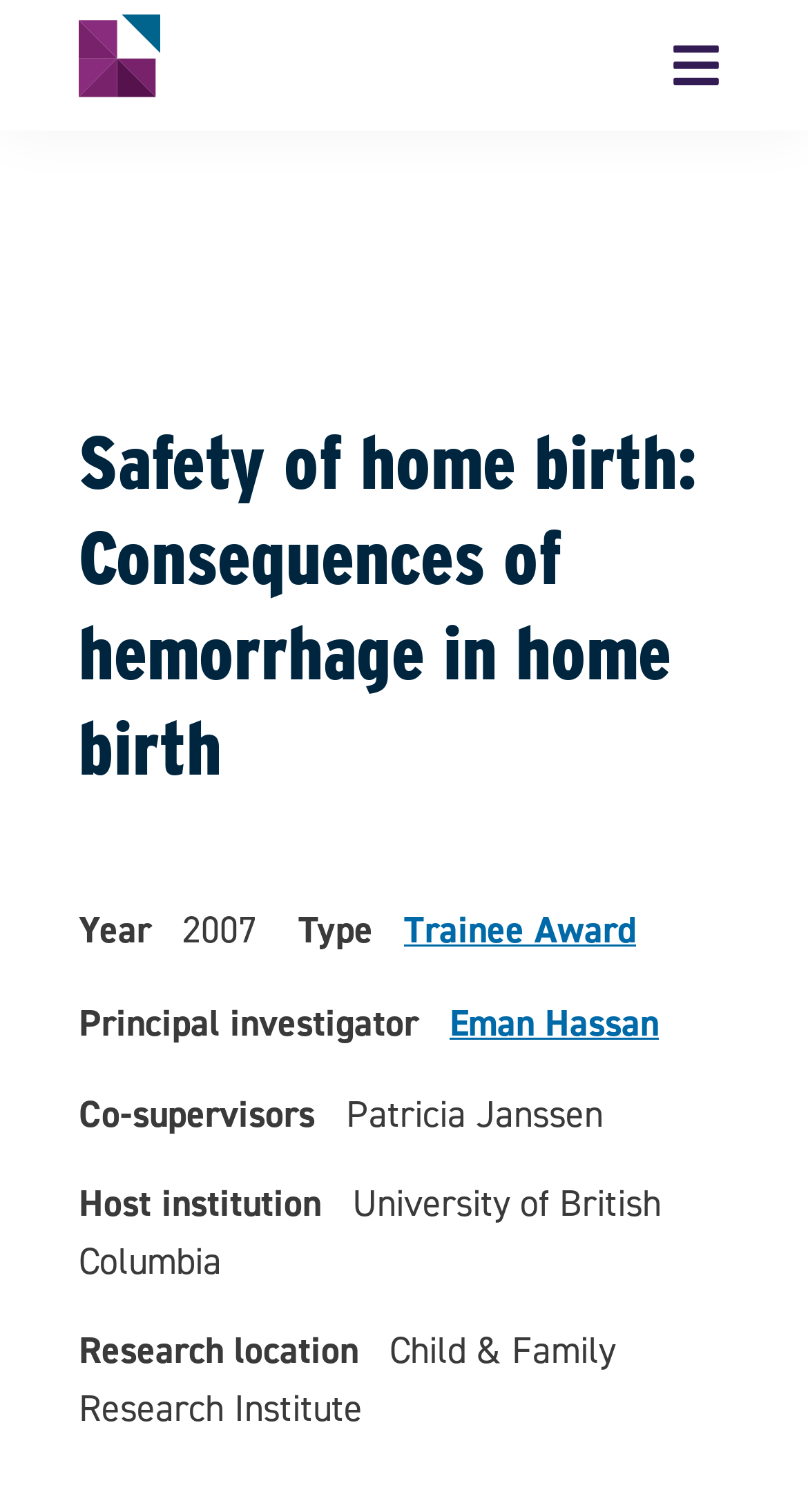Determine the heading of the webpage and extract its text content.

Safety of home birth: Consequences of hemorrhage in home birth